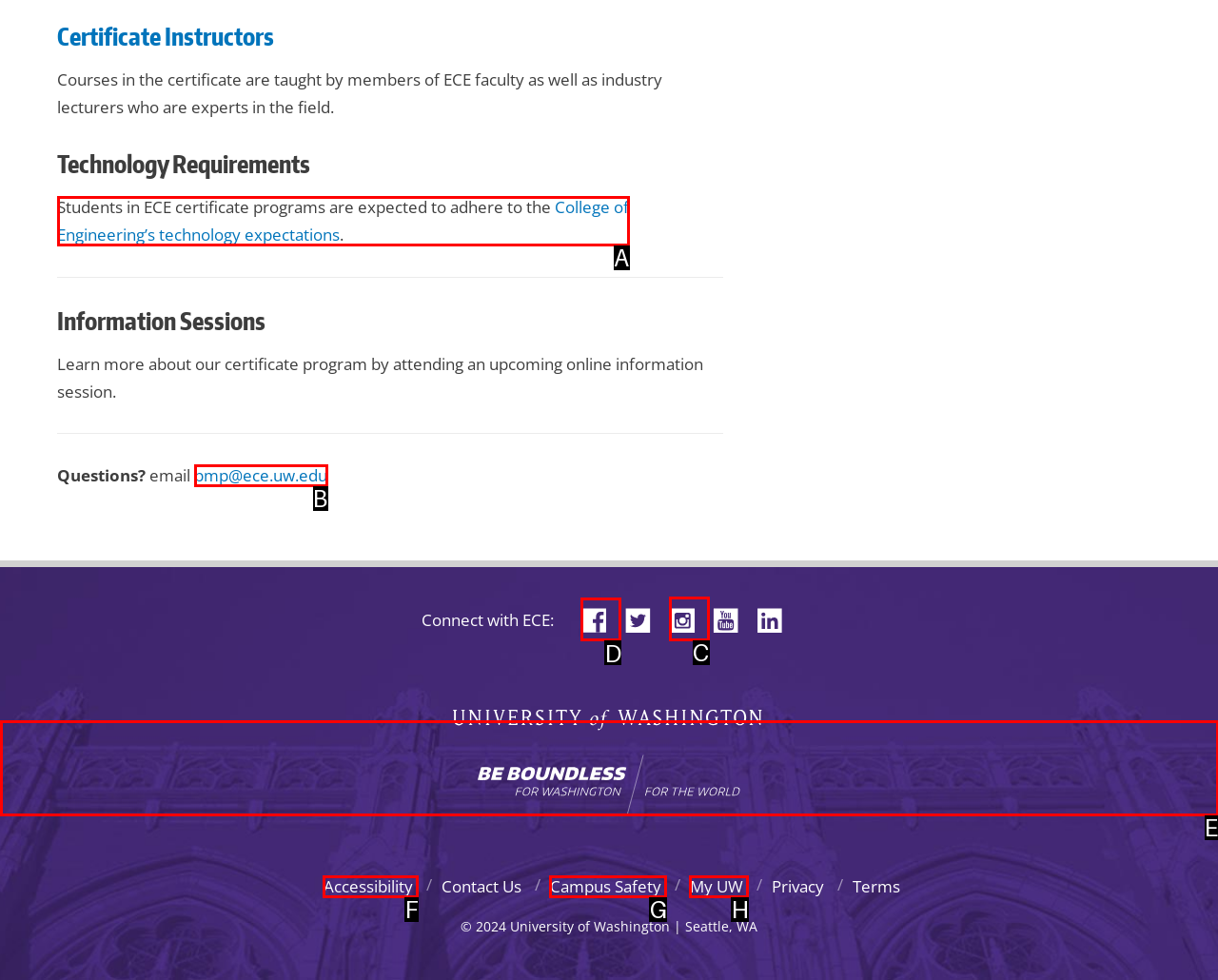Decide which HTML element to click to complete the task: Connect with ECE on Facebook Provide the letter of the appropriate option.

D